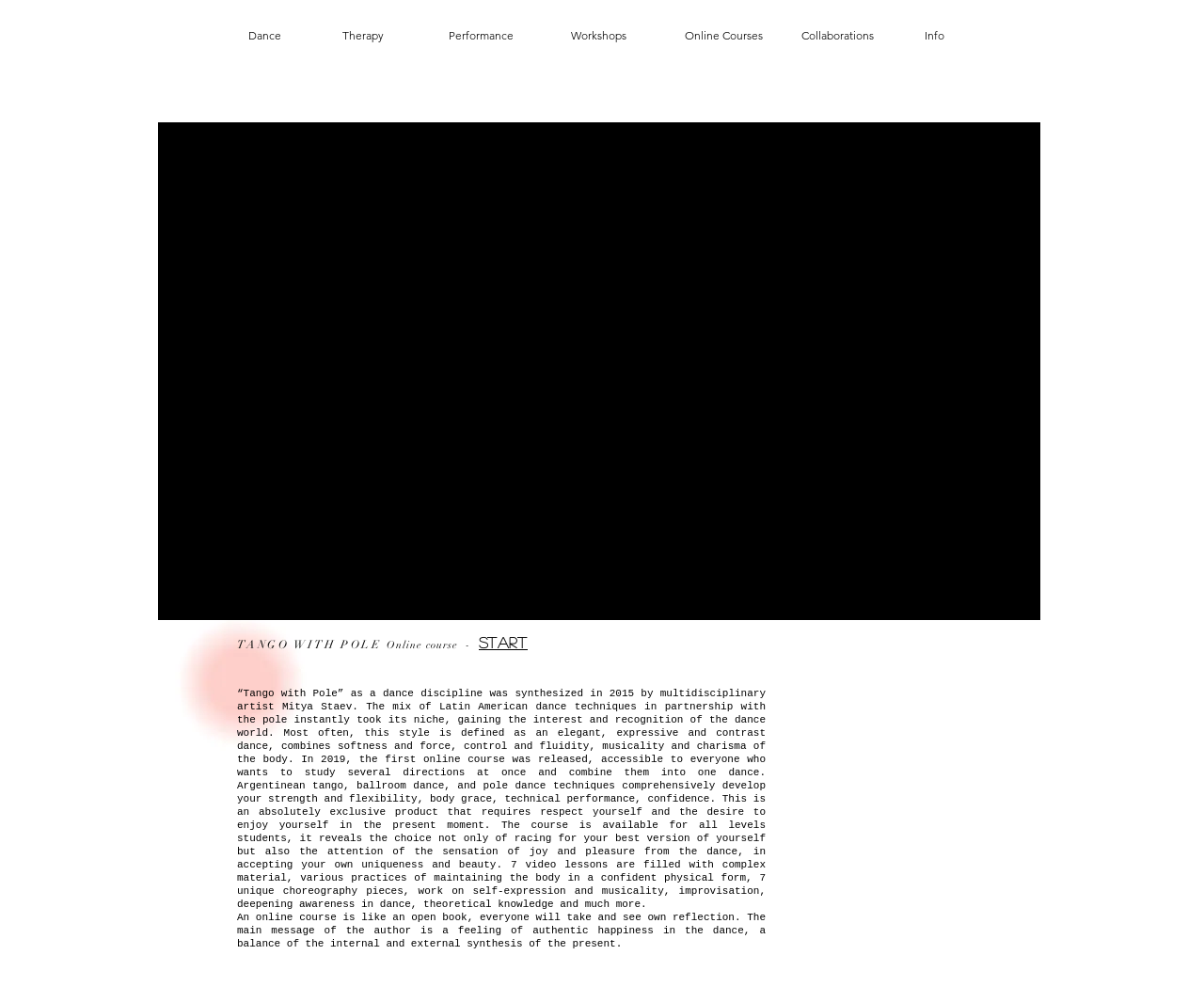Pinpoint the bounding box coordinates of the element you need to click to execute the following instruction: "Explore Collaborations". The bounding box should be represented by four float numbers between 0 and 1, in the format [left, top, right, bottom].

[0.666, 0.029, 0.726, 0.043]